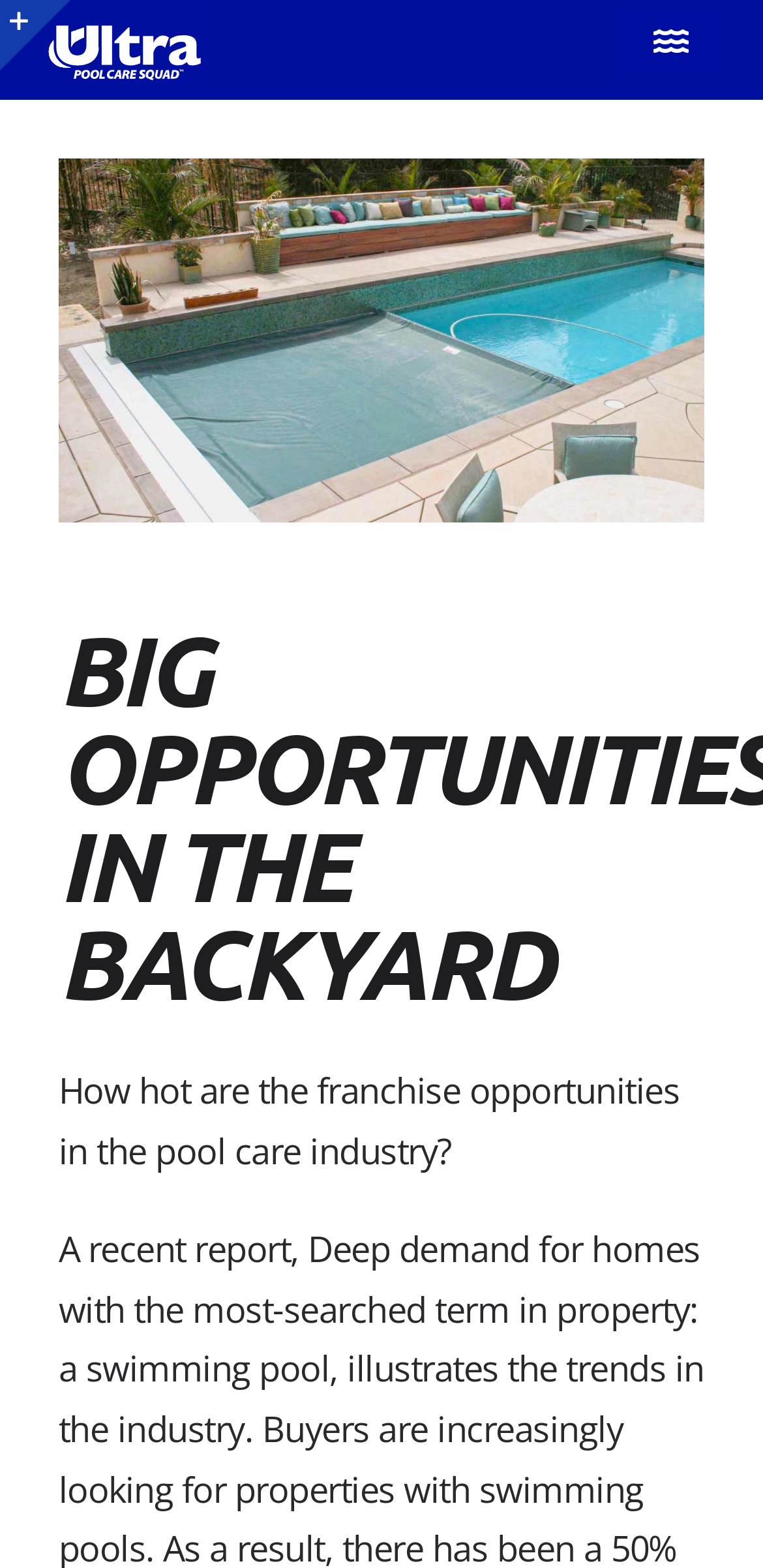Please identify the bounding box coordinates of the clickable region that I should interact with to perform the following instruction: "Toggle the navigation menu". The coordinates should be expressed as four float numbers between 0 and 1, i.e., [left, top, right, bottom].

[0.805, 0.001, 0.949, 0.051]